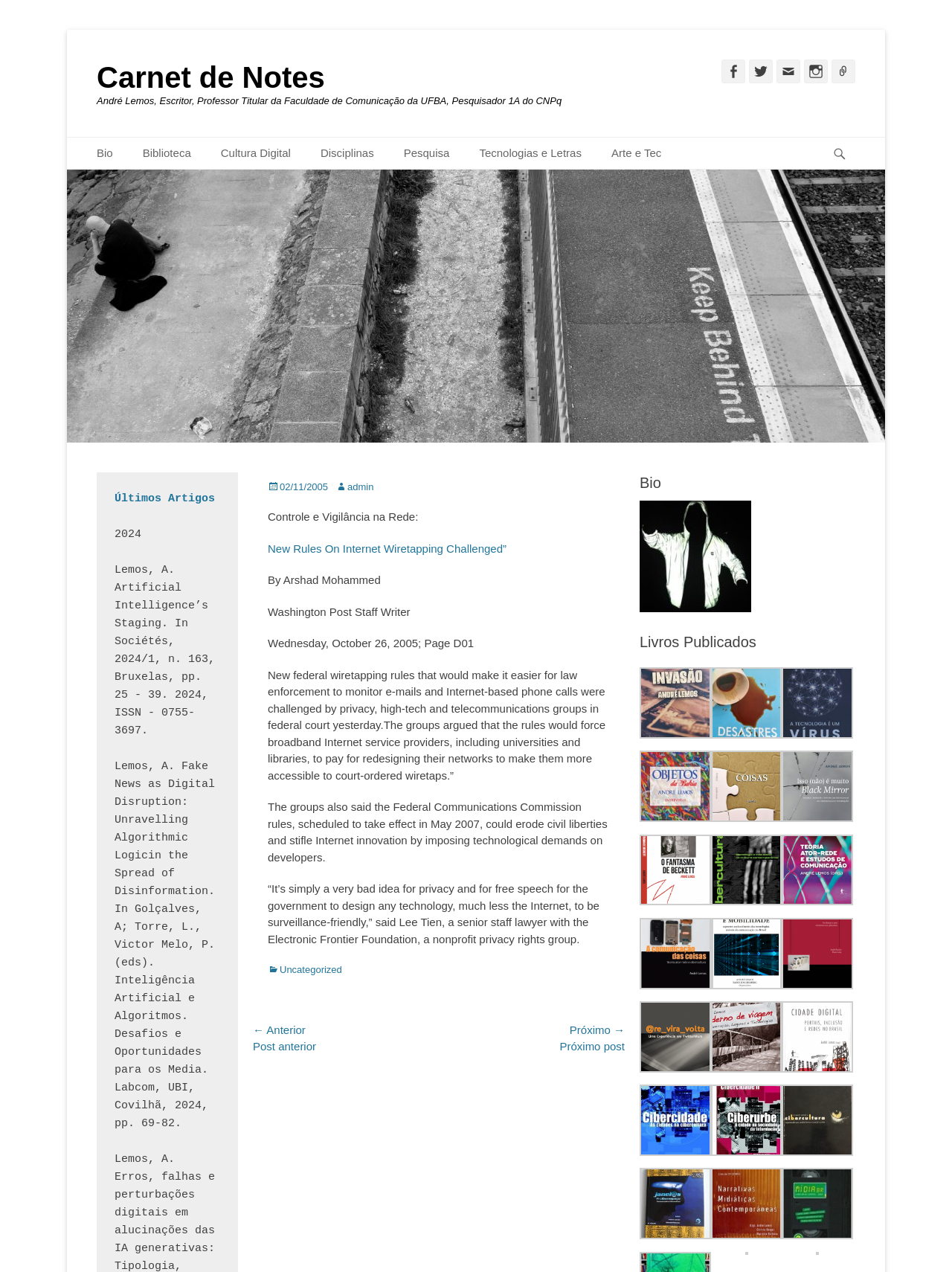Who is the staff writer of the Washington Post?
Can you provide a detailed and comprehensive answer to the question?

The staff writer of the Washington Post can be determined by looking at the text 'By Arshad Mohammed Washington Post Staff Writer' which is mentioned in the article section of the webpage.